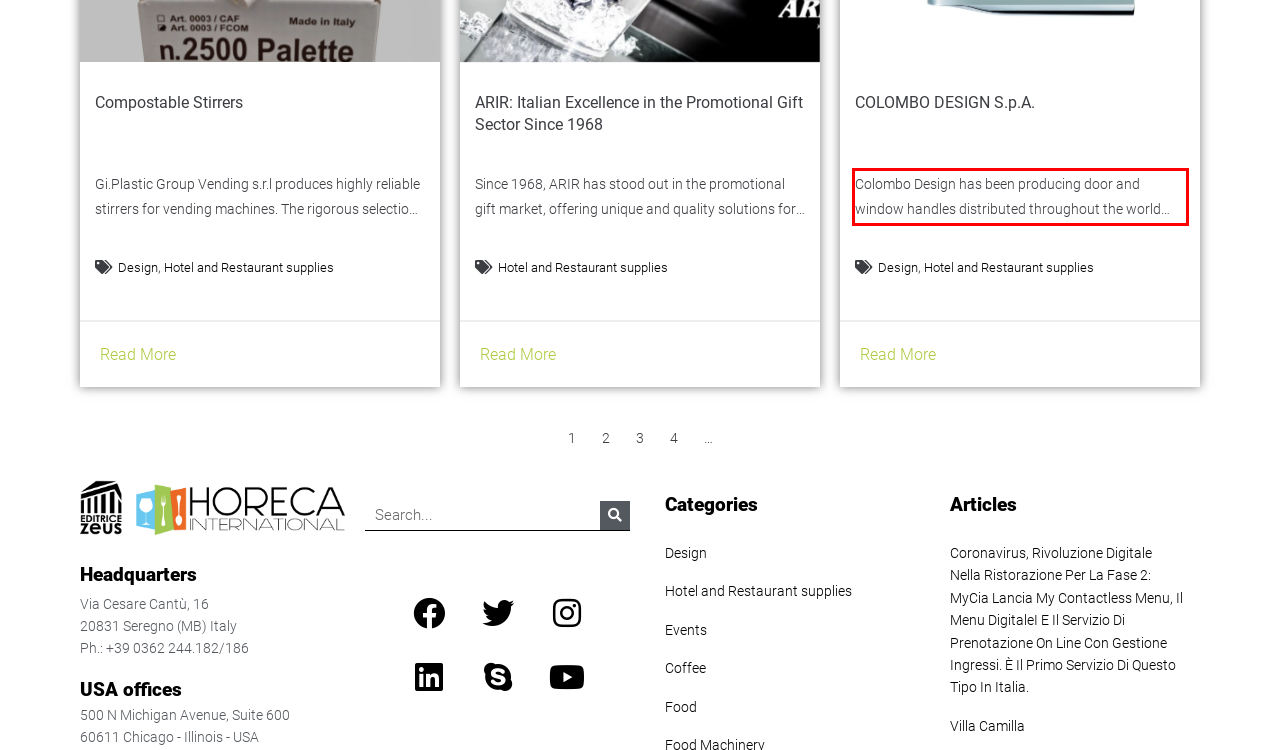Please take the screenshot of the webpage, find the red bounding box, and generate the text content that is within this red bounding box.

Colombo Design has been producing door and window handles distributed throughout the world since 1991.Colombo Design is an innovative, design-oriented family company founded in 1990. A point of reference for Made in Italy in the design and production of bathroom accessories and handles for doors, windows and furniture. Creativity, know-how, attention to detail, manufacturing excellence...